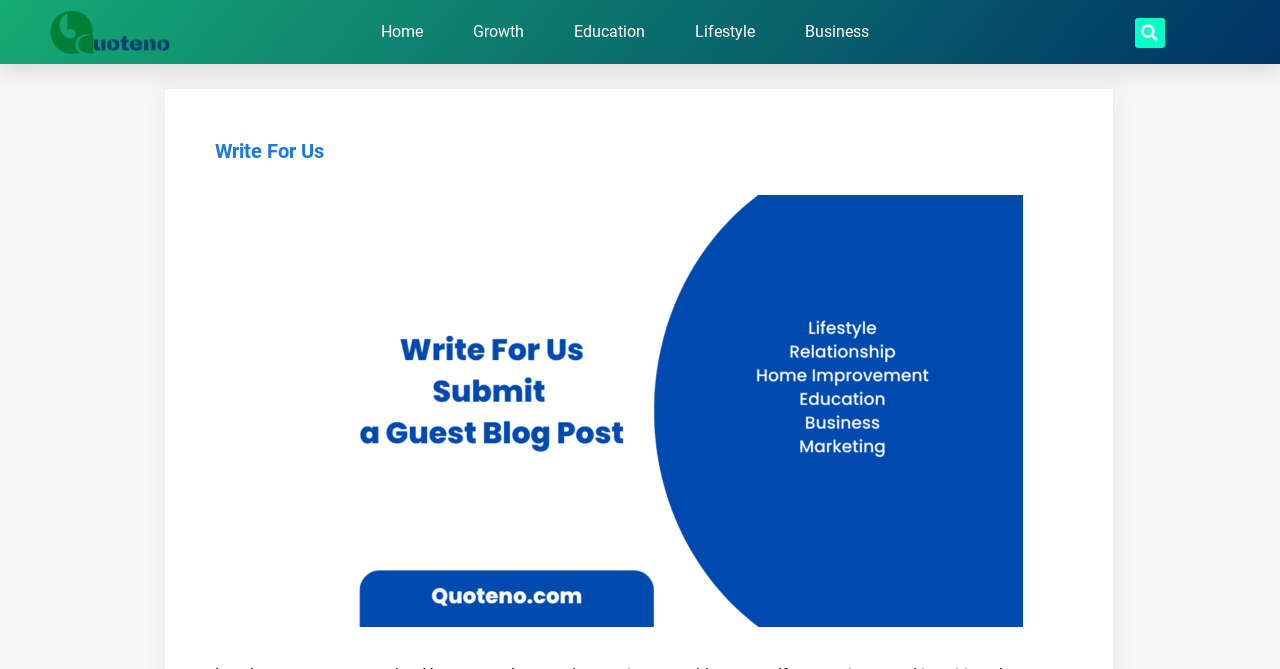For the following element description, predict the bounding box coordinates in the format (top-left x, top-left y, bottom-right x, bottom-right y). All values should be floating point numbers between 0 and 1. Description: Growth

[0.37, 0.01, 0.41, 0.085]